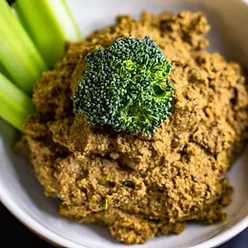Offer an in-depth description of the image.

The image features a delicious serving of broccoli dip, artistically presented in a white bowl. This dip has a rich, earthy brown color and is generously topped with a sprig of fresh broccoli, adding a vibrant green accent. Surrounding the dip, several stalks of crisp celery are visible, suggesting they are intended for dipping. The combination of the creamy texture of the dip with the crunchiness of the celery makes it an appealing appetizer or snack option. Perfect for gatherings, this dish pairs beautifully with various occasions, promising both taste and health benefits. Enjoy this delightful and nutritious treat!